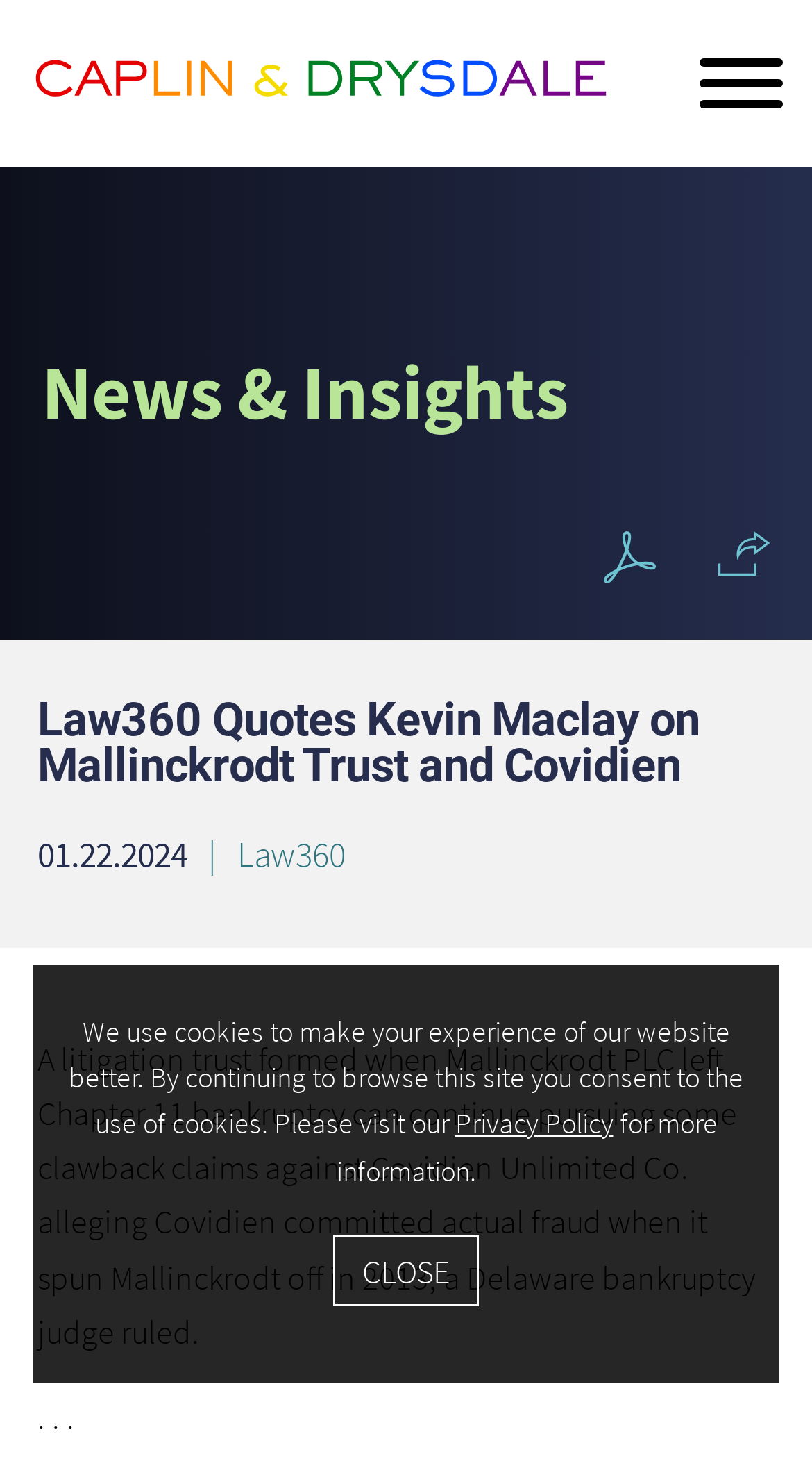What is the topic of the news article?
Answer the question with a single word or phrase derived from the image.

Mallinckrodt Trust and Covidien